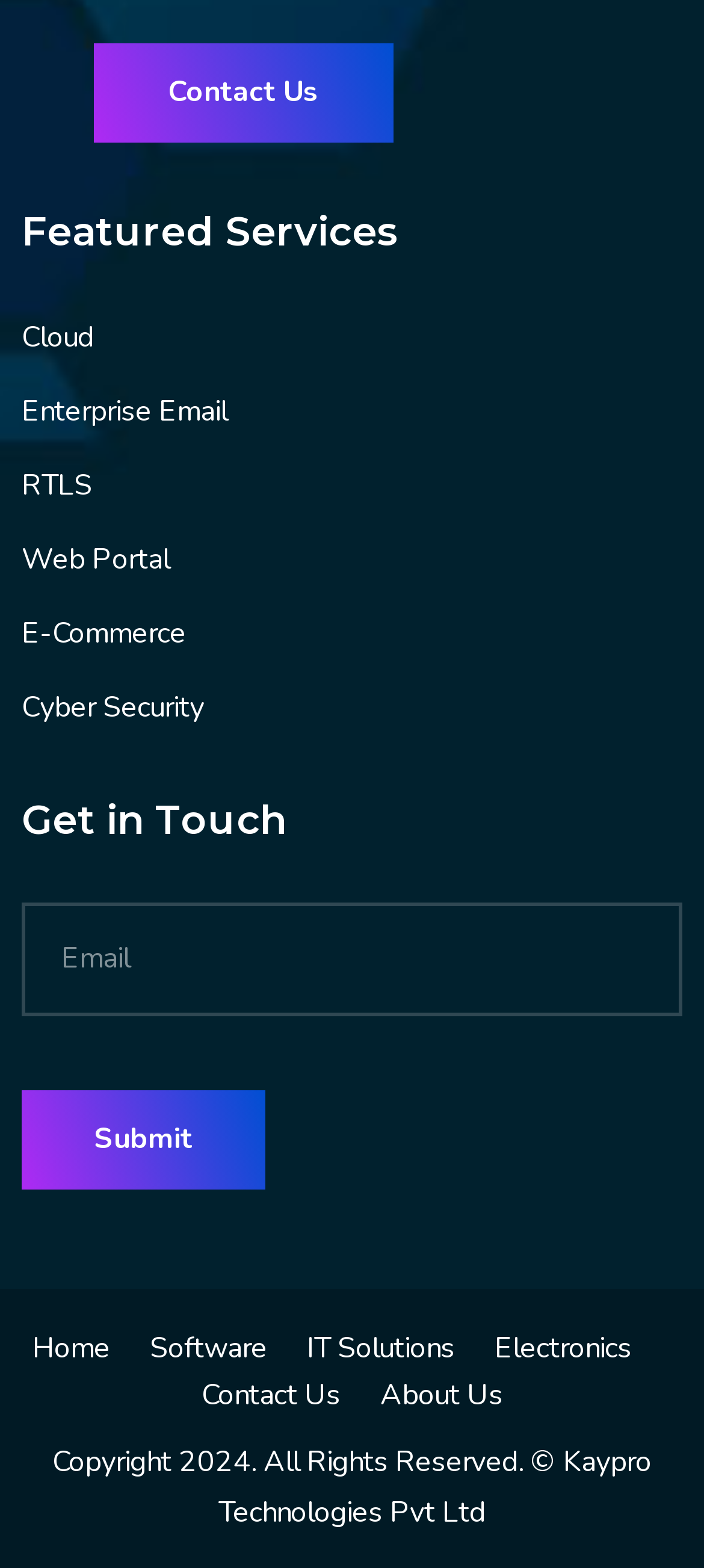Please provide a comprehensive response to the question based on the details in the image: How many links are there in the footer?

The footer section of the webpage contains links to other pages. By counting the links, we can see that there are 5 links in total, which are 'Home', 'Software', 'IT Solutions', 'Electronics', and 'Contact Us'.